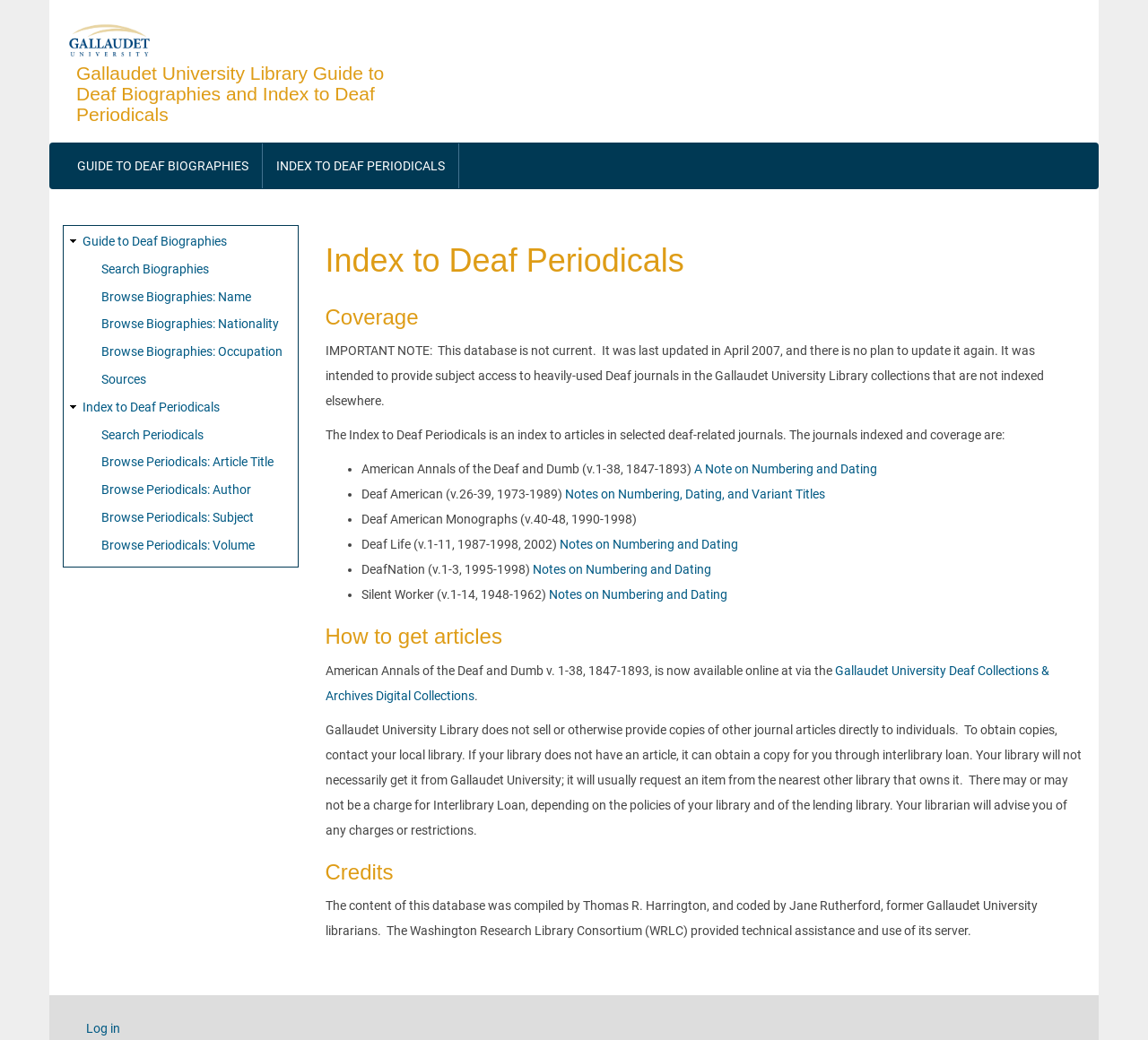Determine the bounding box coordinates of the UI element described by: "Book A Consultation".

None